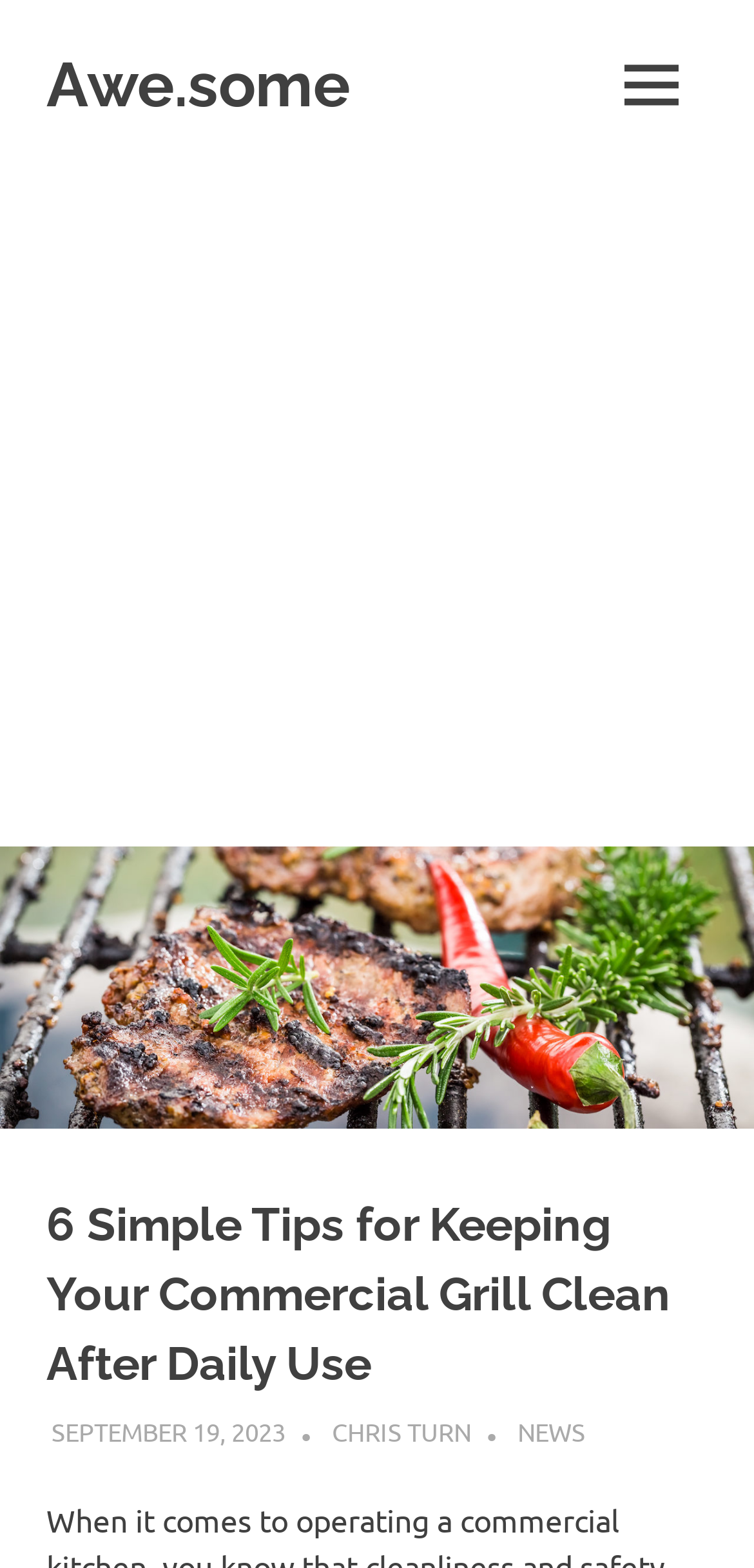Please provide the main heading of the webpage content.

6 Simple Tips for Keeping Your Commercial Grill Clean After Daily Use￼